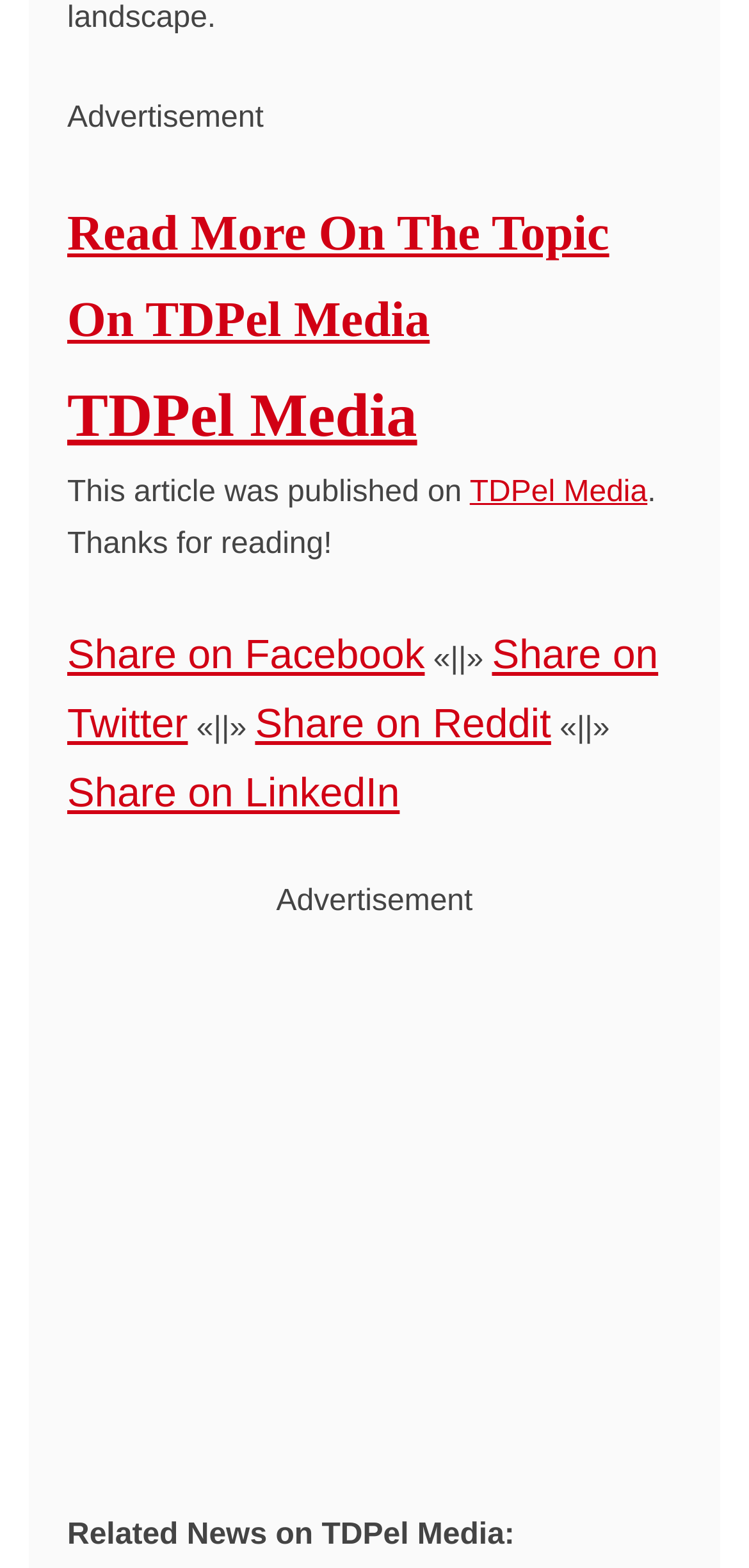Please identify the bounding box coordinates of the clickable element to fulfill the following instruction: "Visit TDPel Media". The coordinates should be four float numbers between 0 and 1, i.e., [left, top, right, bottom].

[0.09, 0.242, 0.557, 0.286]